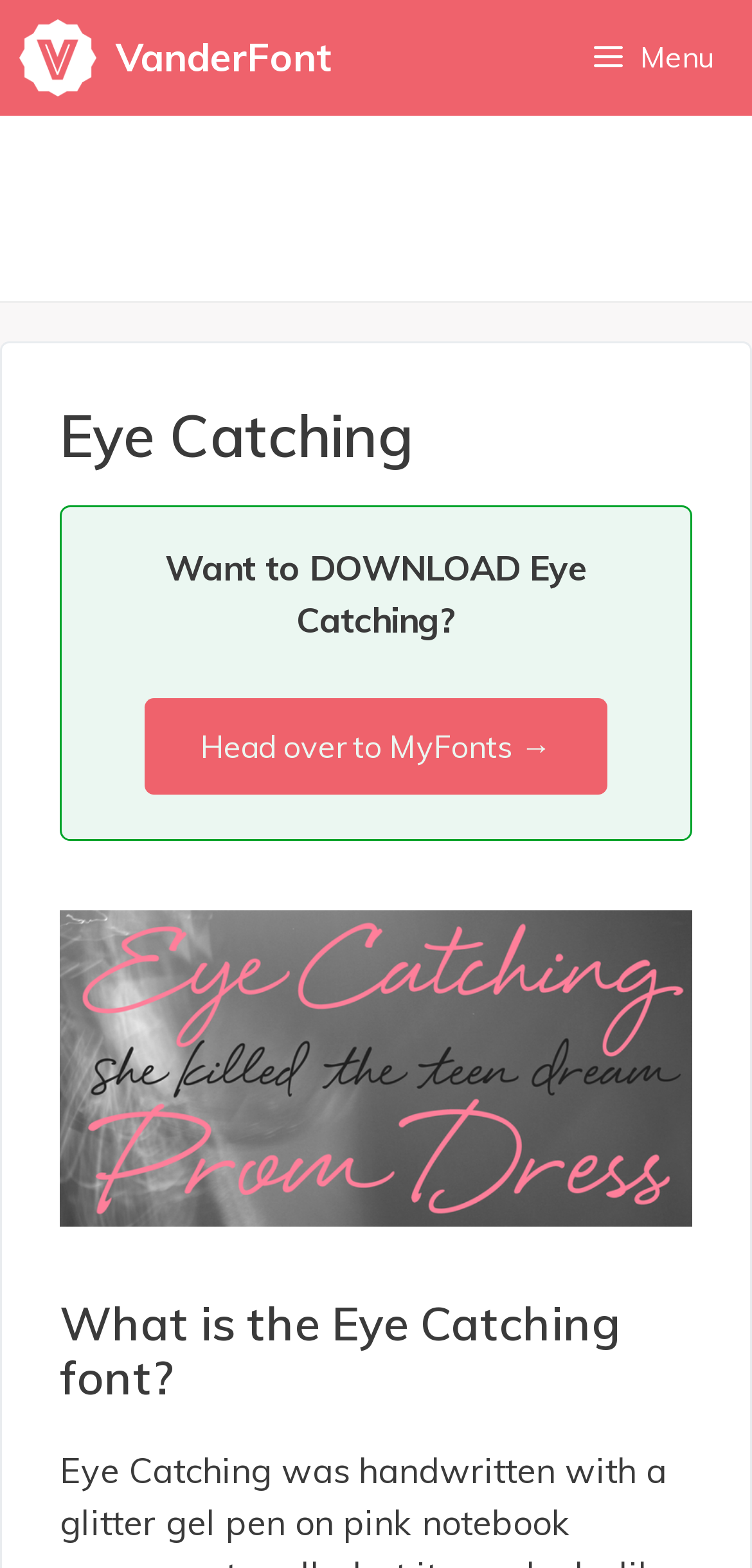Please provide a one-word or short phrase answer to the question:
What is the question being asked in the static text?

Want to DOWNLOAD Eye Catching?